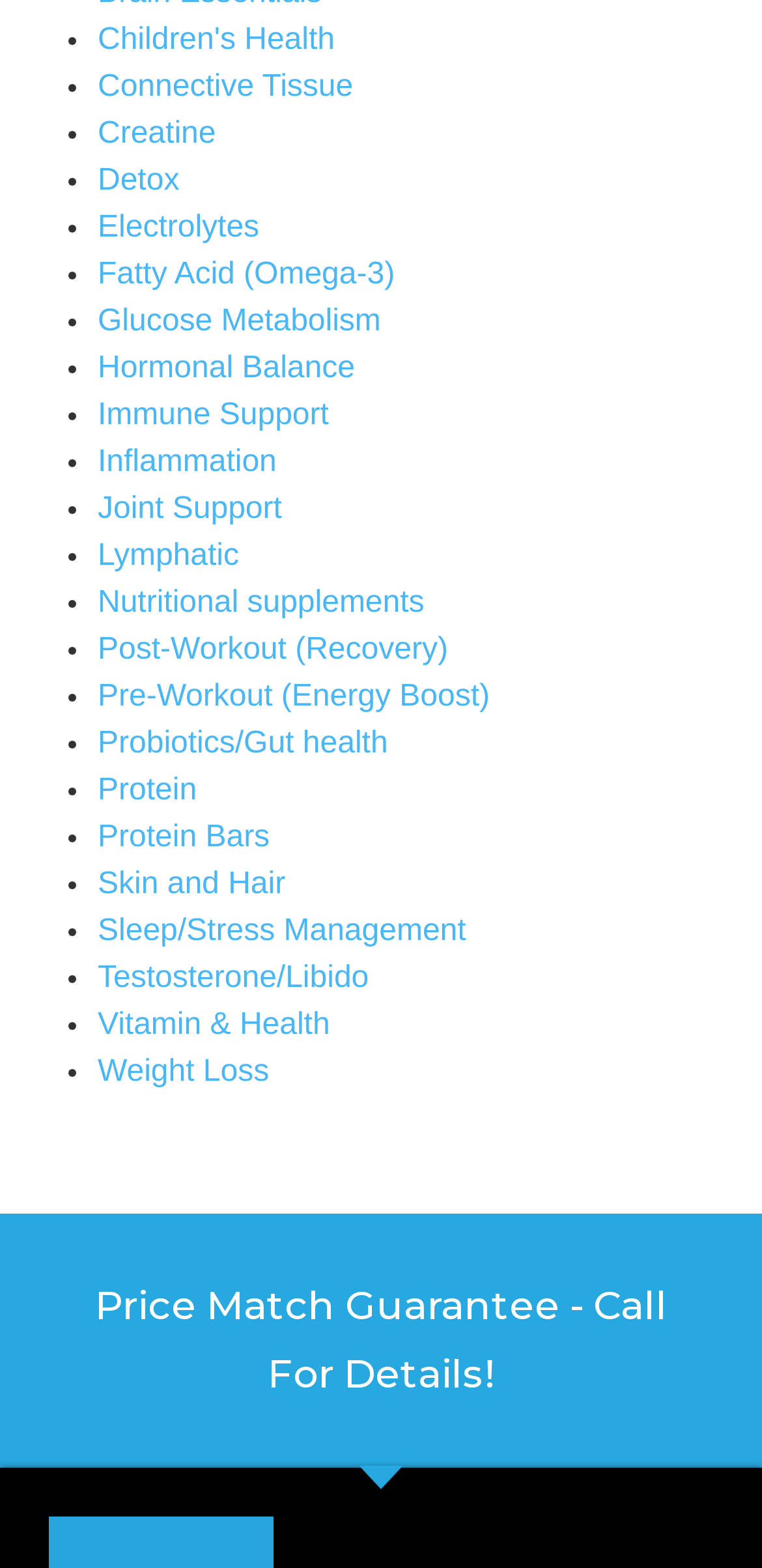How many health topics are listed?
Look at the image and answer the question with a single word or phrase.

28